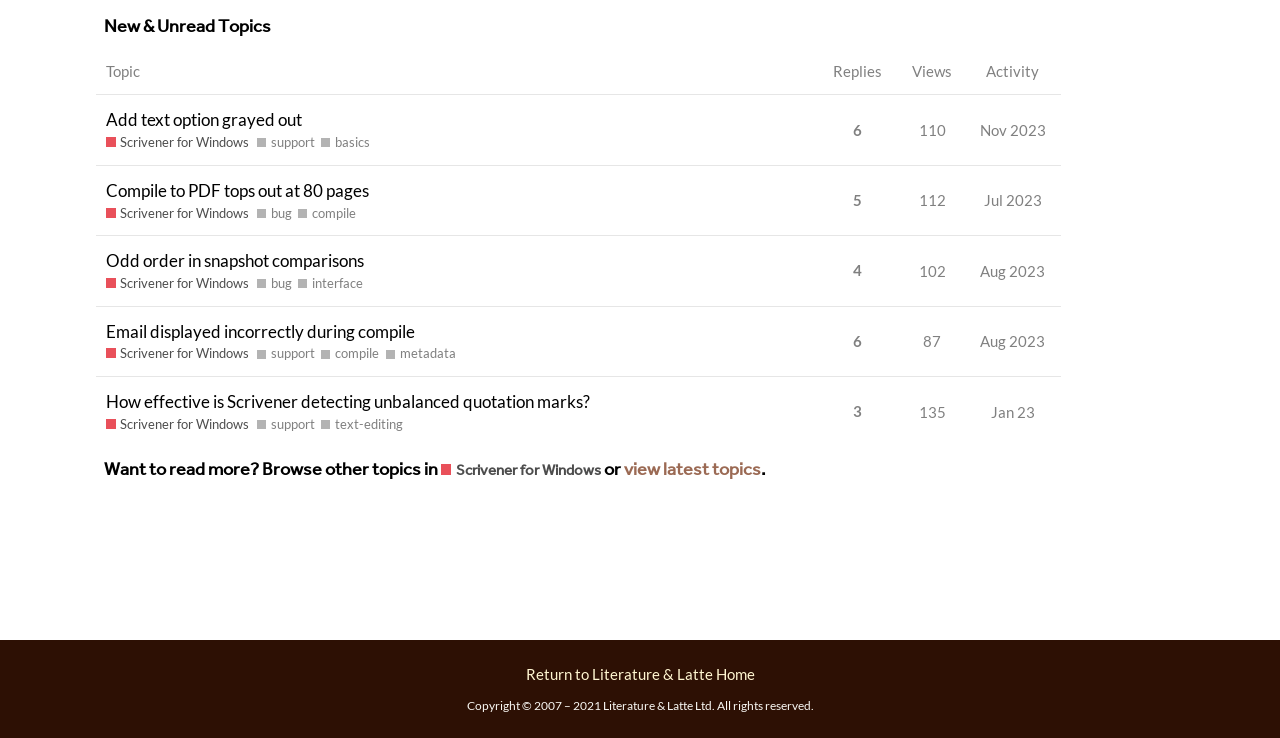Given the element description view latest topics, specify the bounding box coordinates of the corresponding UI element in the format (top-left x, top-left y, bottom-right x, bottom-right y). All values must be between 0 and 1.

[0.487, 0.613, 0.594, 0.659]